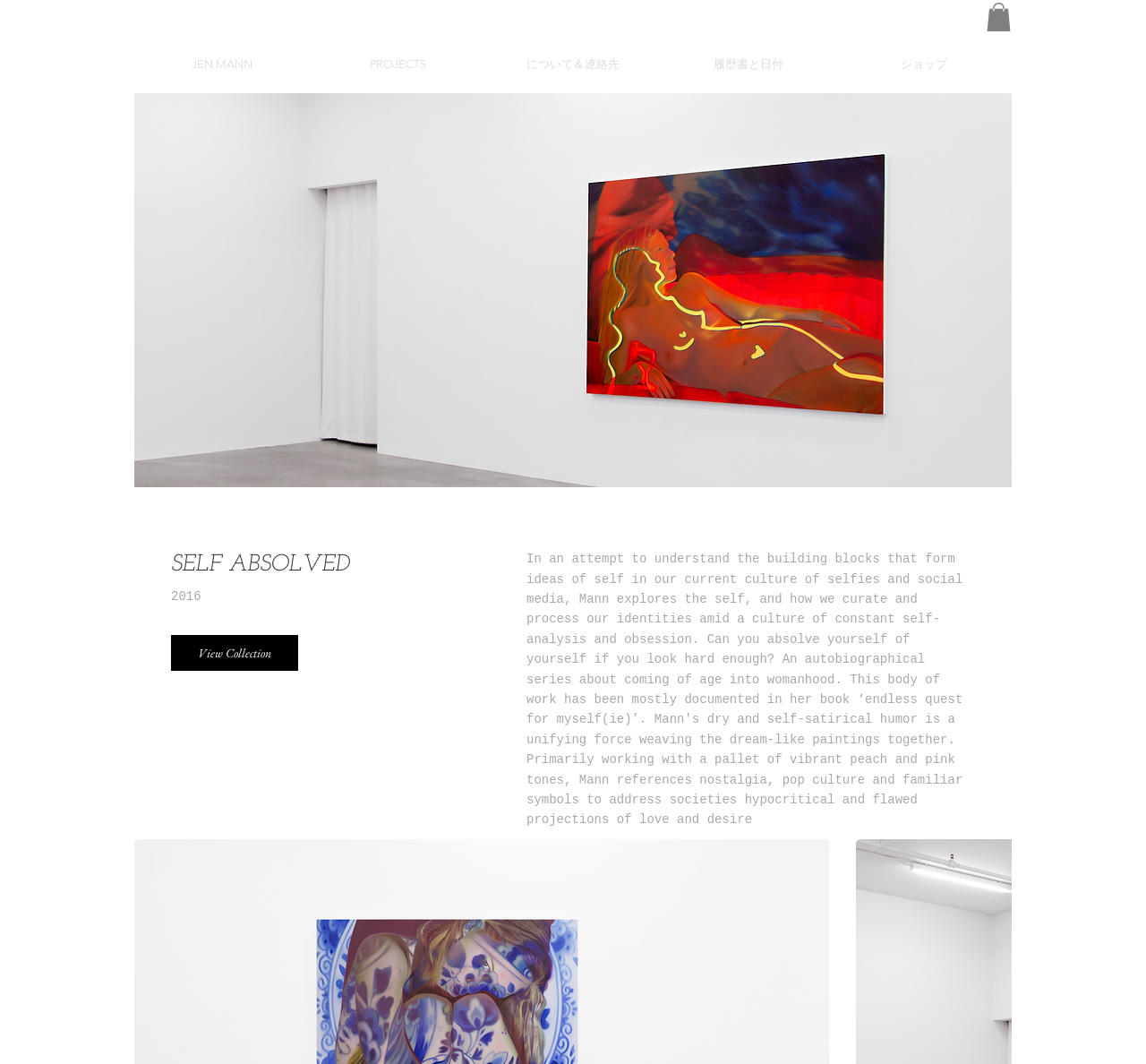What is the bounding box coordinate of the 'SELF ABSOLVED' heading?
Refer to the screenshot and answer in one word or phrase.

[0.149, 0.516, 0.384, 0.547]